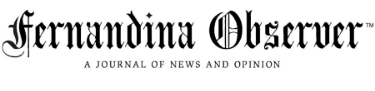Convey a detailed narrative of what is depicted in the image.

The image showcases the logo of the "Fernandina Observer," a publication dedicated to news and opinion. The logo features a classic serif font, emphasizing traditional journalism. Below the title, the tagline "A Journal of News and Opinion" reflects the publication's commitment to providing insightful commentary alongside factual reporting. This visual identity conveys a sense of professionalism and credibility, inviting readers to engage with current events and thoughtful discussions relevant to the Fernandina Beach community and beyond.